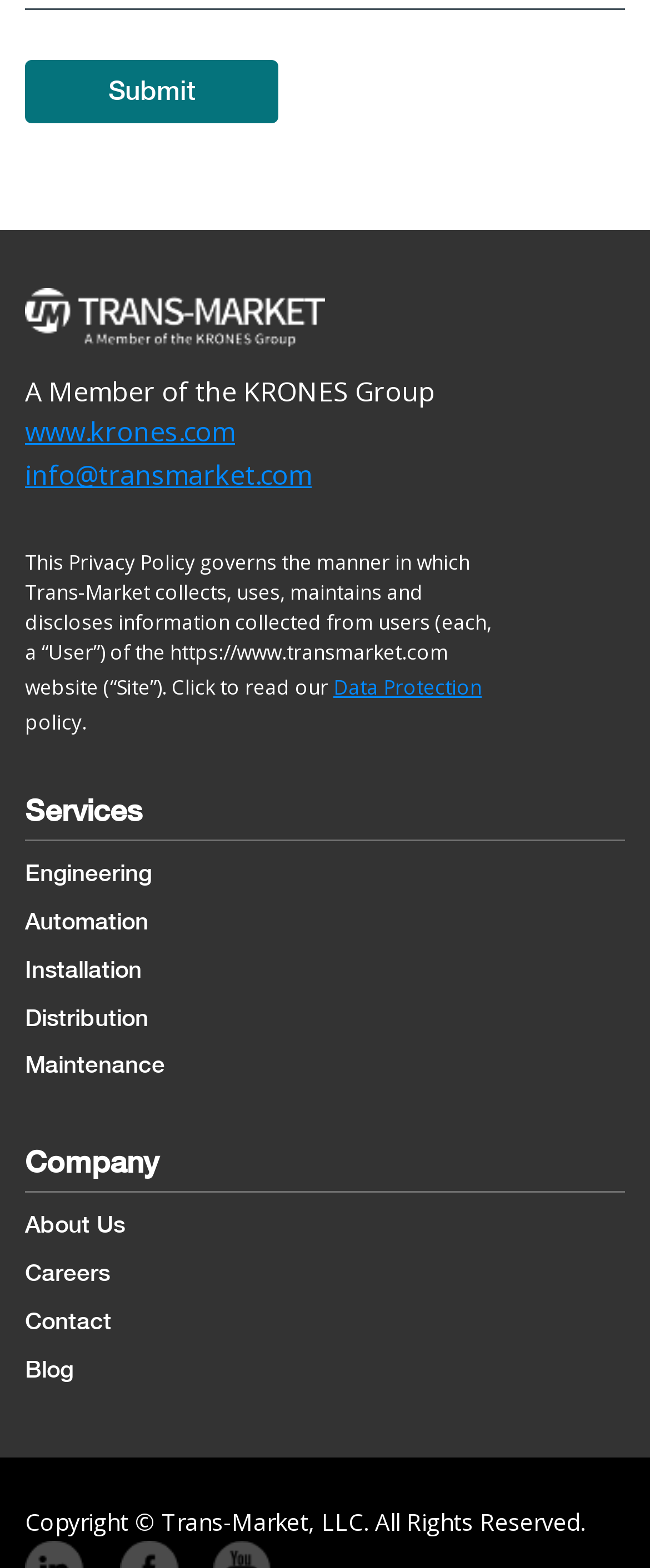Please specify the bounding box coordinates of the region to click in order to perform the following instruction: "Read the Data Protection policy".

[0.513, 0.429, 0.741, 0.448]